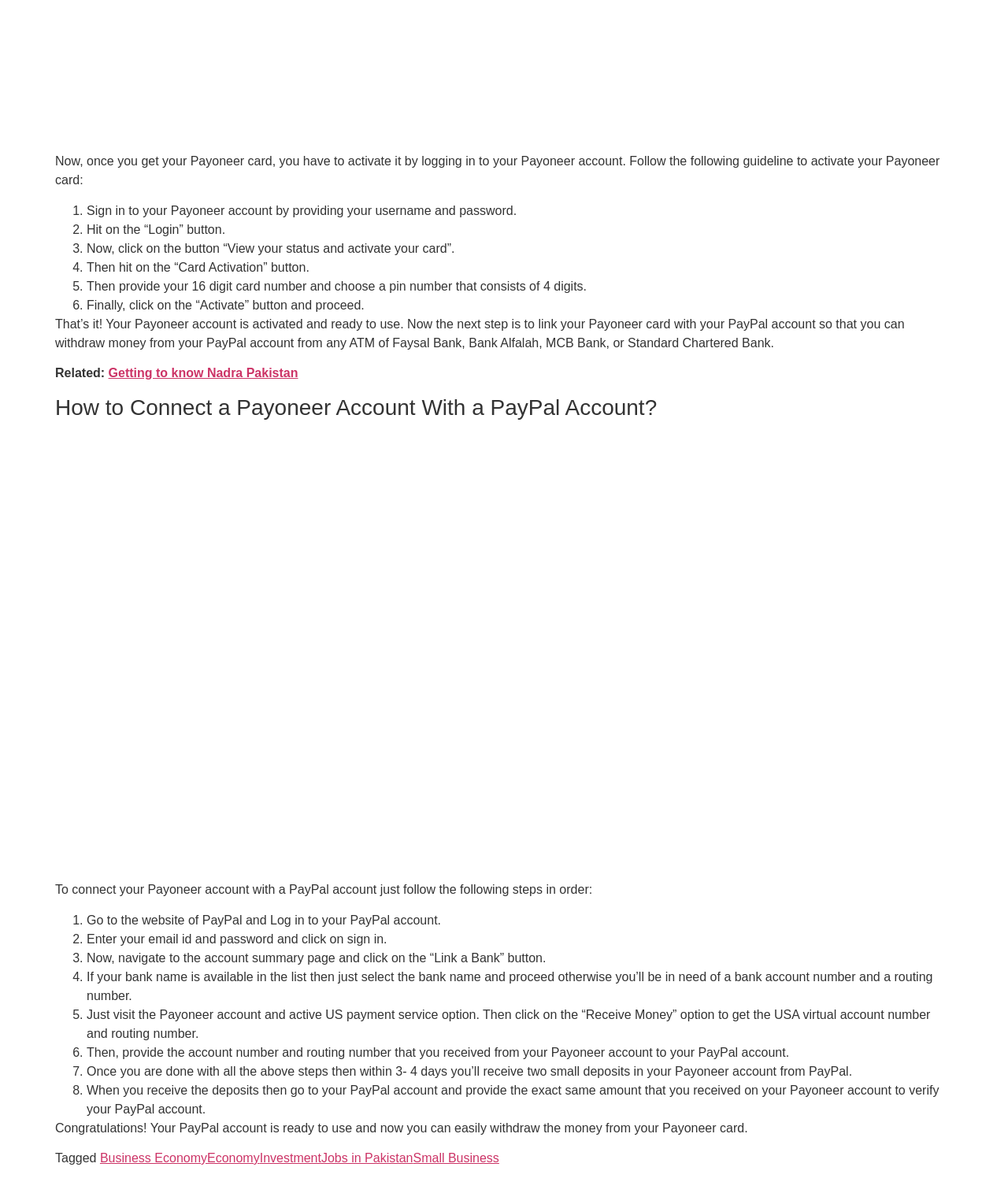Can you find the bounding box coordinates of the area I should click to execute the following instruction: "Click on the 'Receive Money' option"?

[0.086, 0.845, 0.923, 0.872]